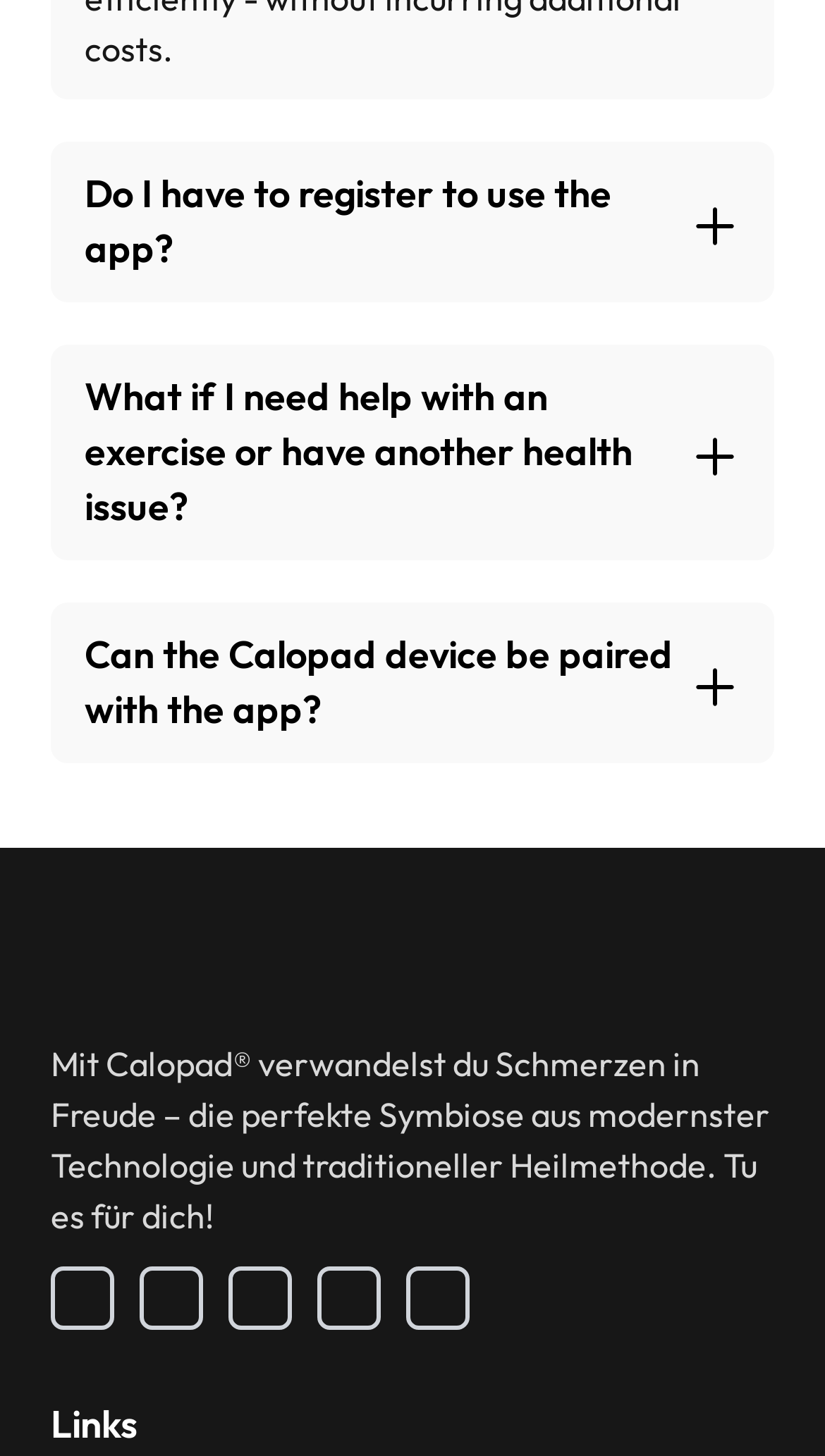Please specify the bounding box coordinates for the clickable region that will help you carry out the instruction: "Click on 'Do I have to register to use the app?'".

[0.062, 0.097, 0.938, 0.207]